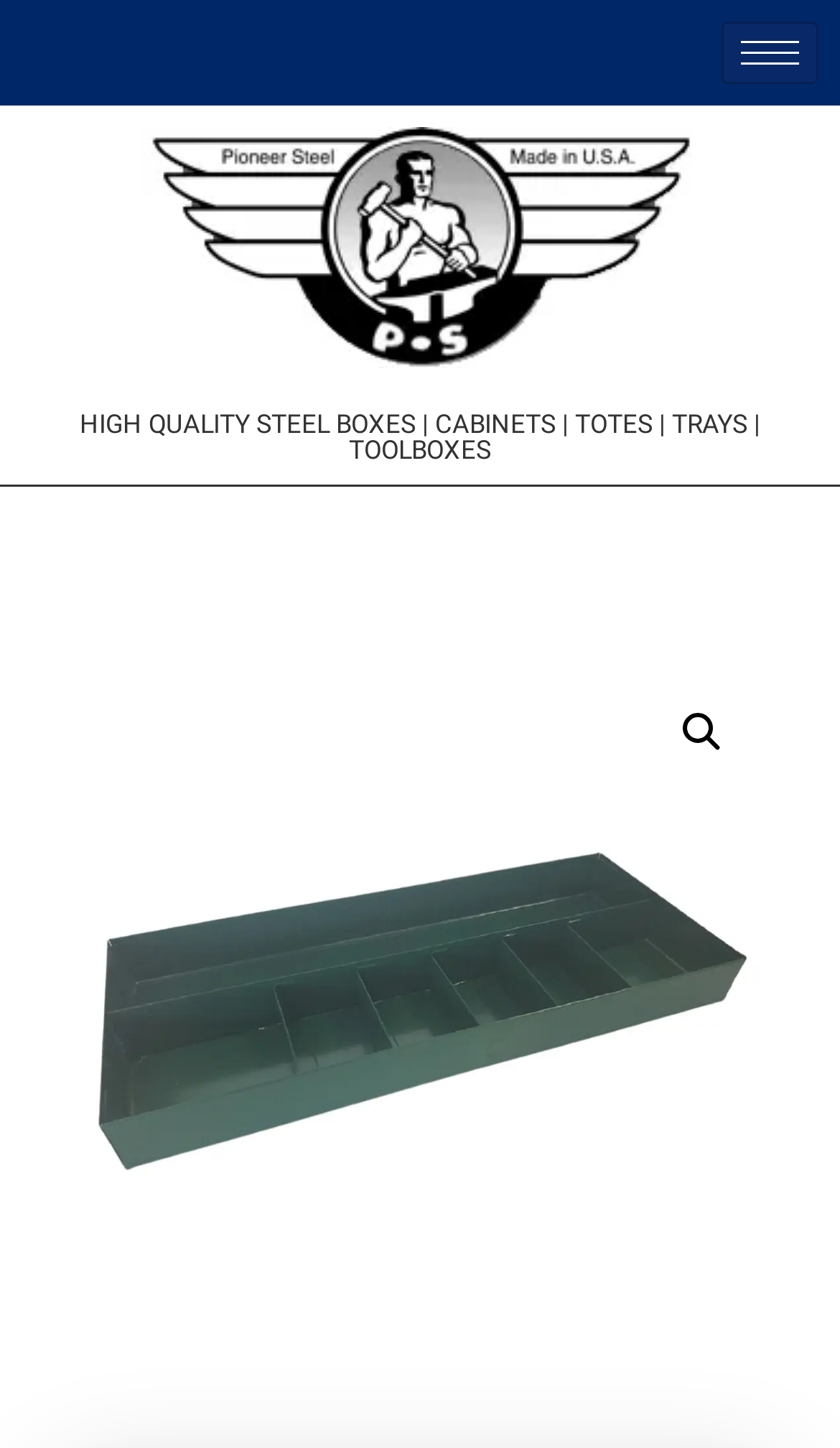Extract the heading text from the webpage.

1716 – Tray Divided In Half With 5 Dividers 1 Side (15 3/8 X 6 X 1 1/2)